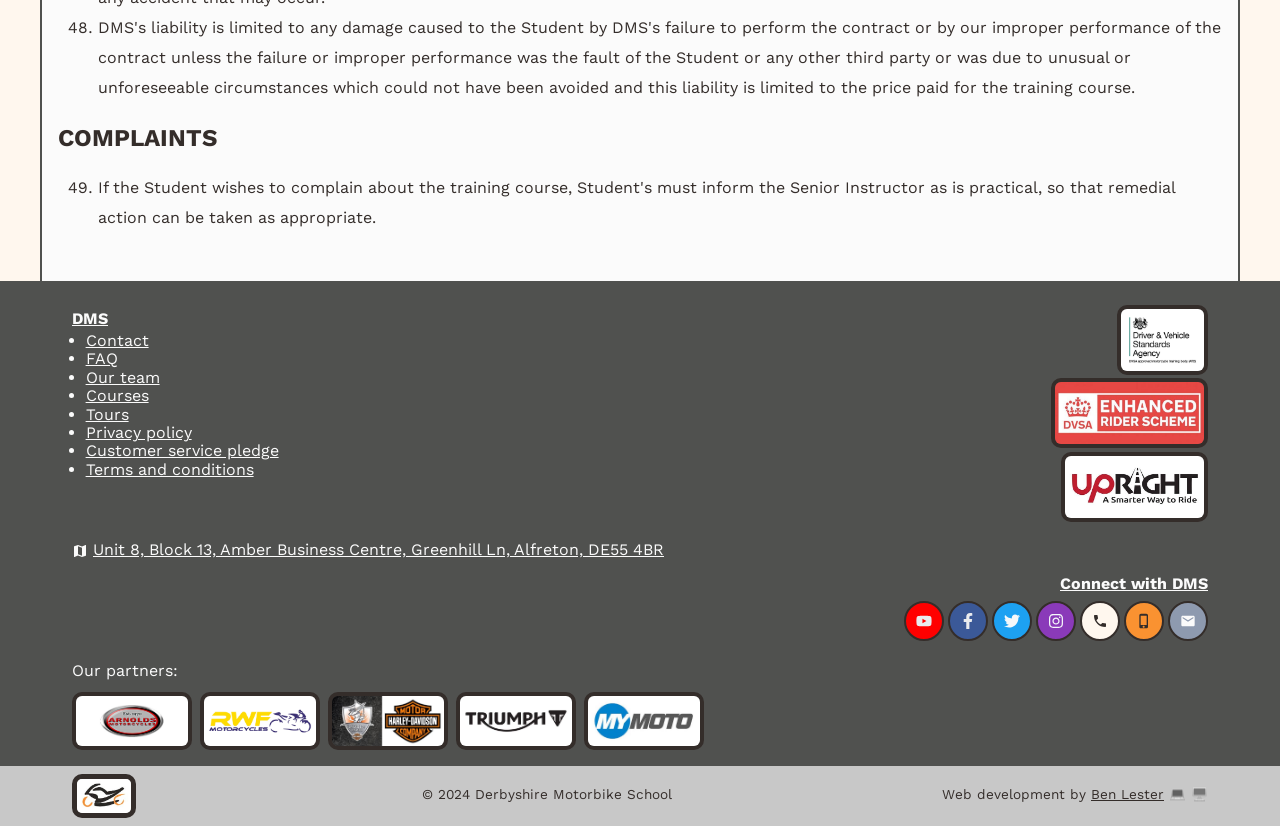Please determine the bounding box coordinates of the element to click on in order to accomplish the following task: "Connect with DMS on Facebook". Ensure the coordinates are four float numbers ranging from 0 to 1, i.e., [left, top, right, bottom].

[0.703, 0.728, 0.738, 0.777]